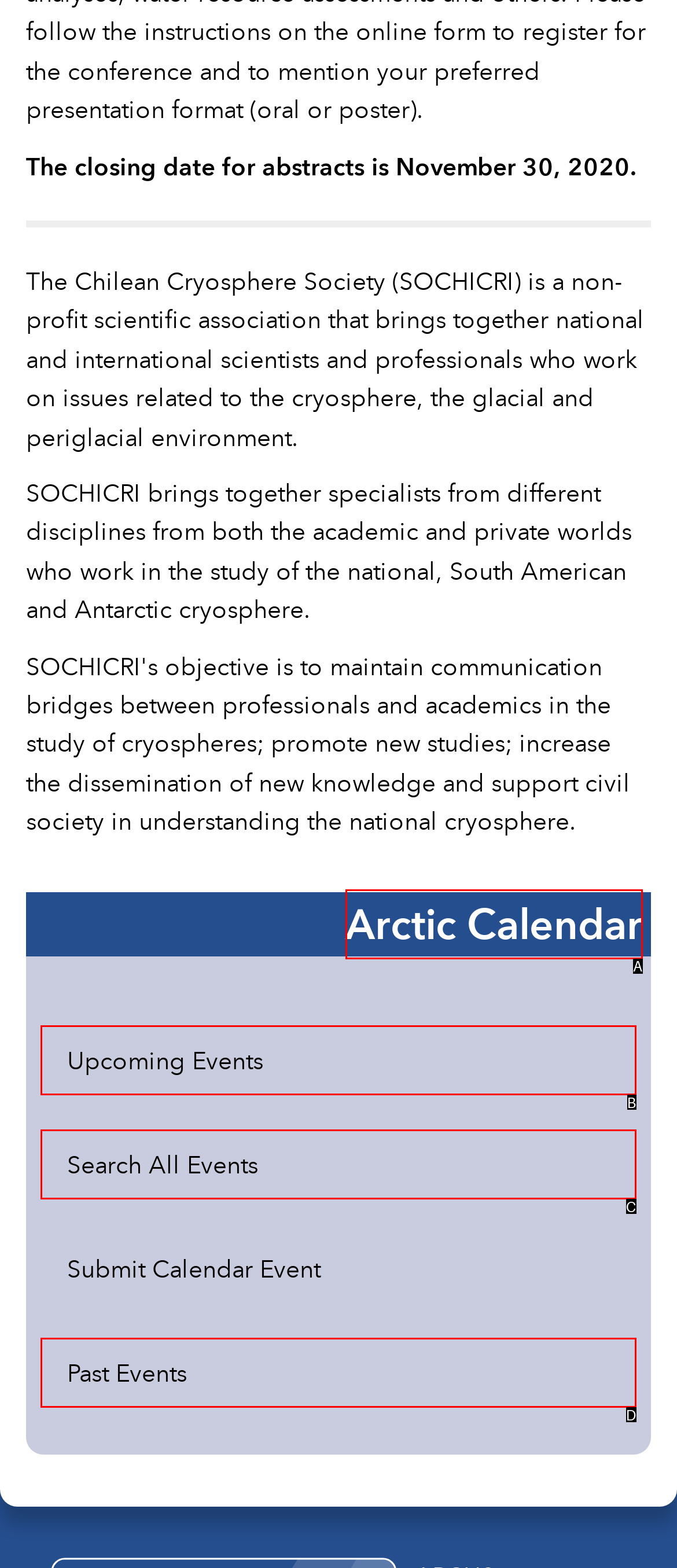What letter corresponds to the UI element described here: More Subscribe Options
Reply with the letter from the options provided.

None